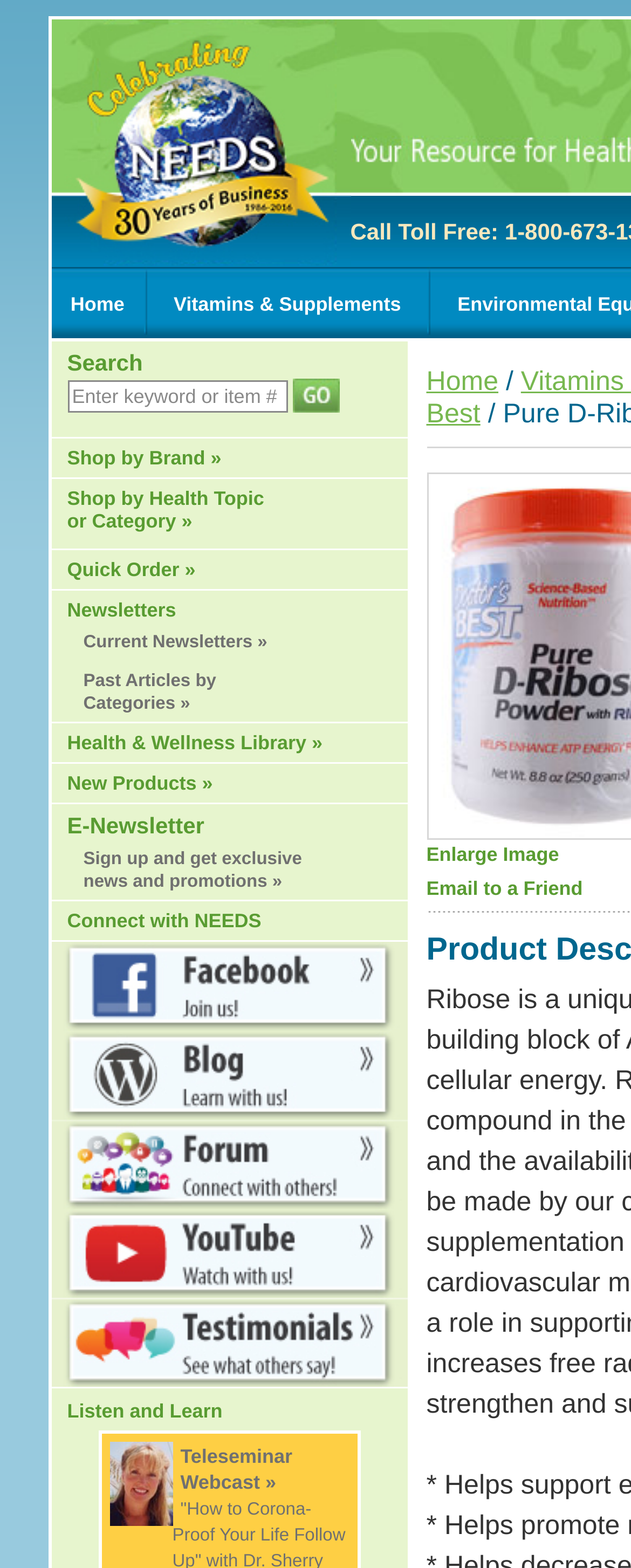Give the bounding box coordinates for the element described as: "Past Articles by Categories »".

[0.132, 0.428, 0.343, 0.455]